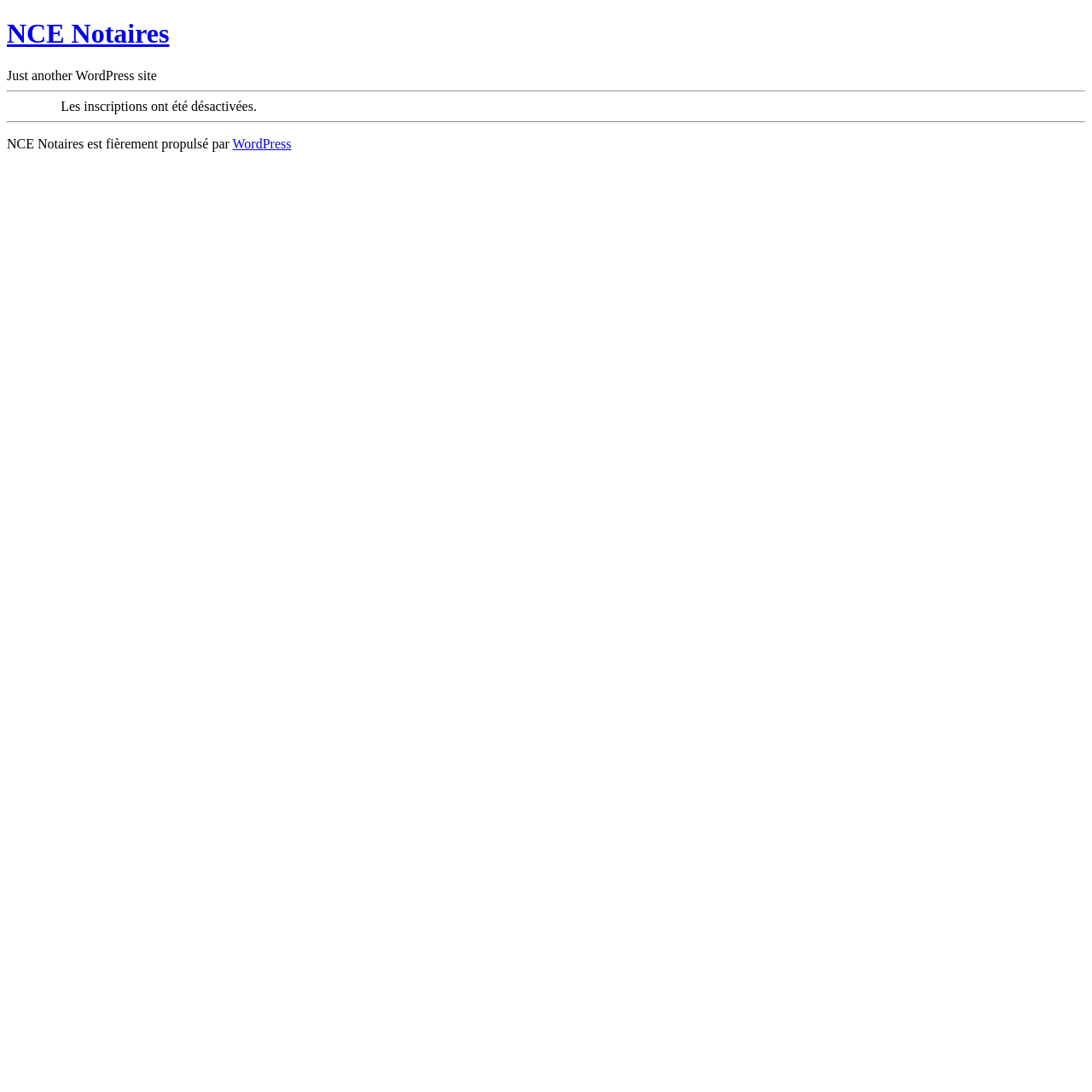Use a single word or phrase to answer the following:
What platform is the website powered by?

WordPress